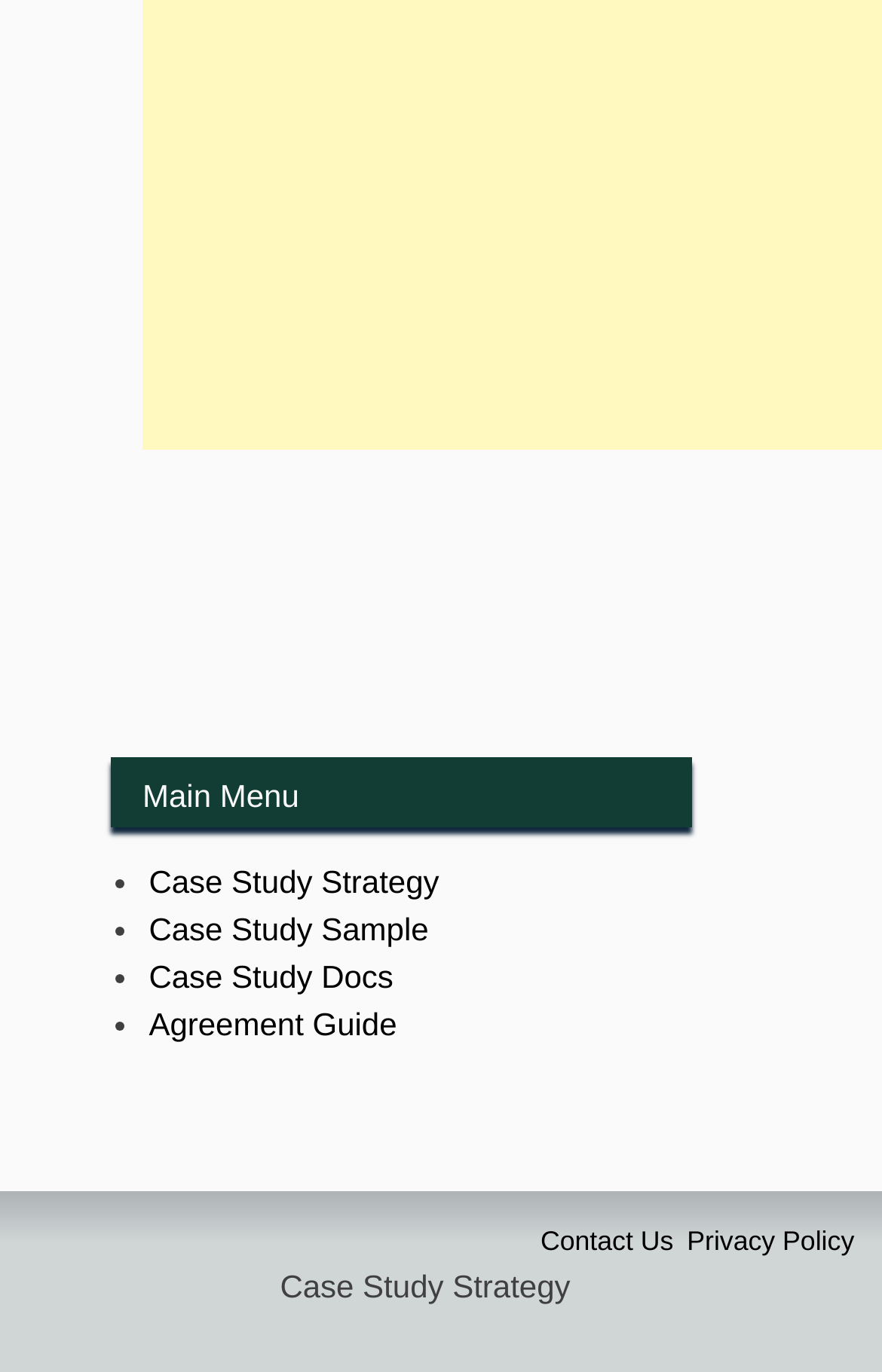How many list items are there in the main menu?
From the details in the image, answer the question comprehensively.

By counting the list items under the 'Main Menu' heading, I found that there are four list items, each represented by a link element with the texts 'Case Study Strategy', 'Case Study Sample', 'Case Study Docs', and 'Agreement Guide'.